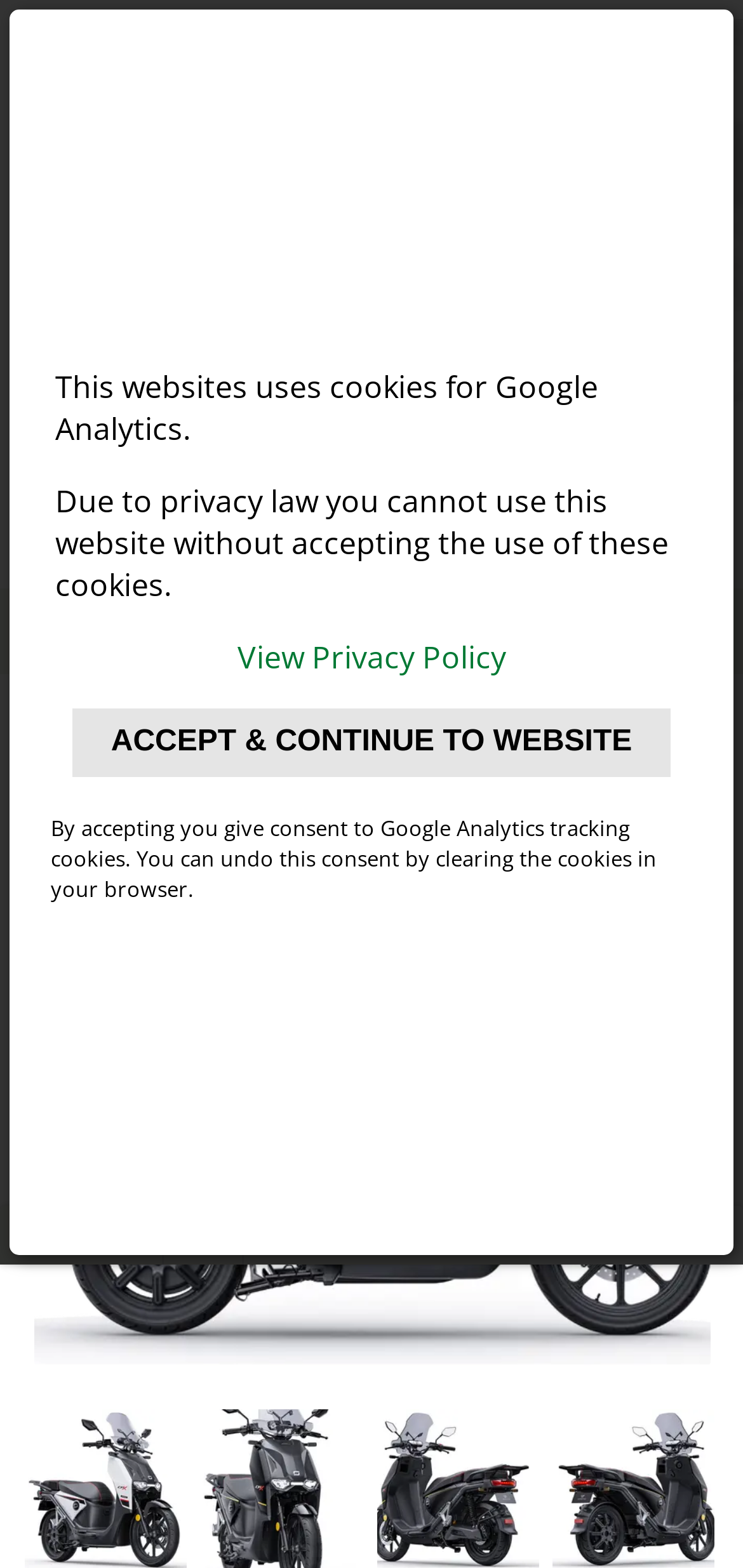Please provide the bounding box coordinates for the element that needs to be clicked to perform the following instruction: "Visit E-SCOOTER.CO". The coordinates should be given as four float numbers between 0 and 1, i.e., [left, top, right, bottom].

[0.026, 0.376, 0.456, 0.43]